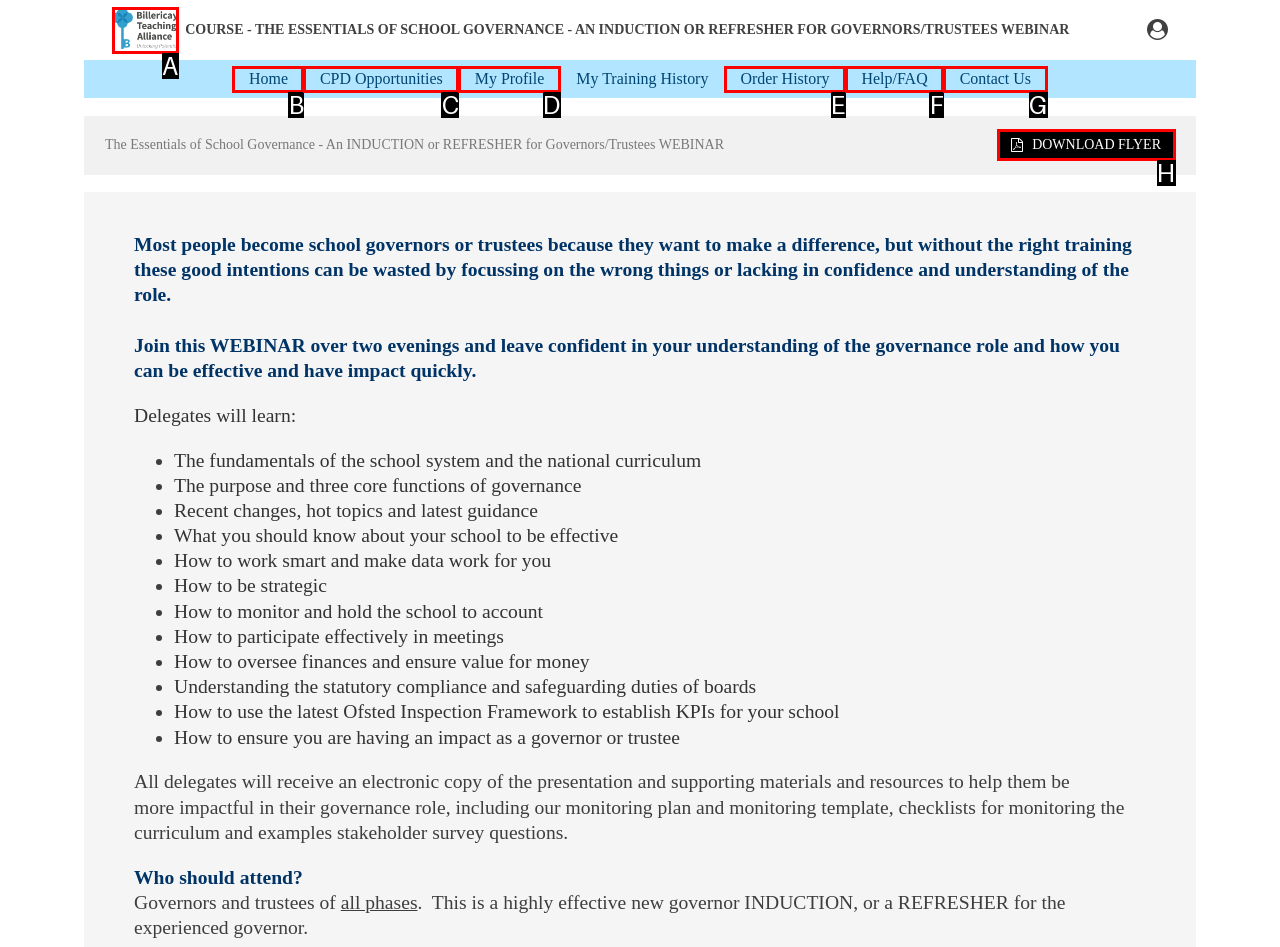Determine the option that best fits the description: parent_node: Home
Reply with the letter of the correct option directly.

None